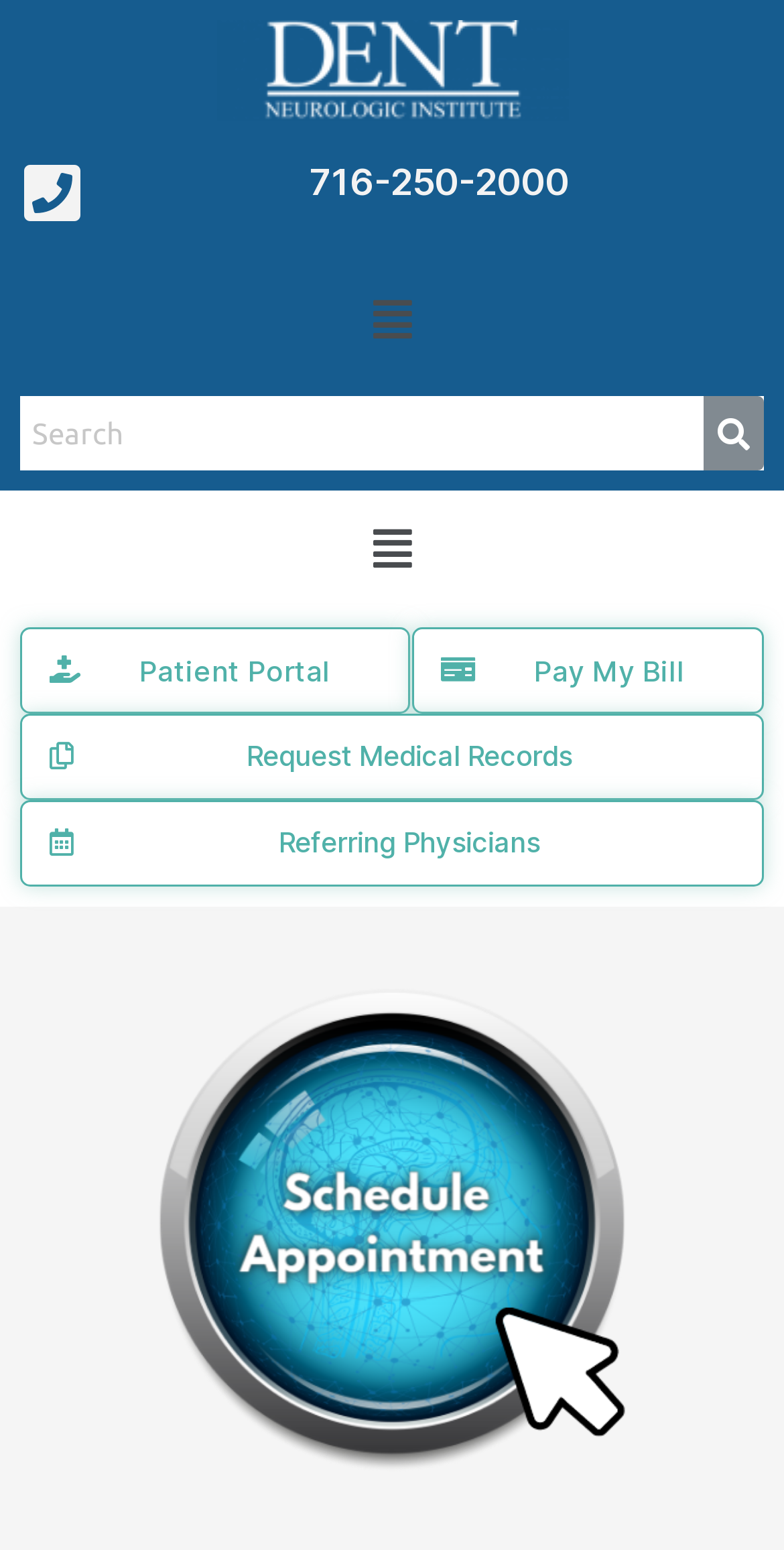Please reply to the following question using a single word or phrase: 
Is there a search function on the webpage?

Yes